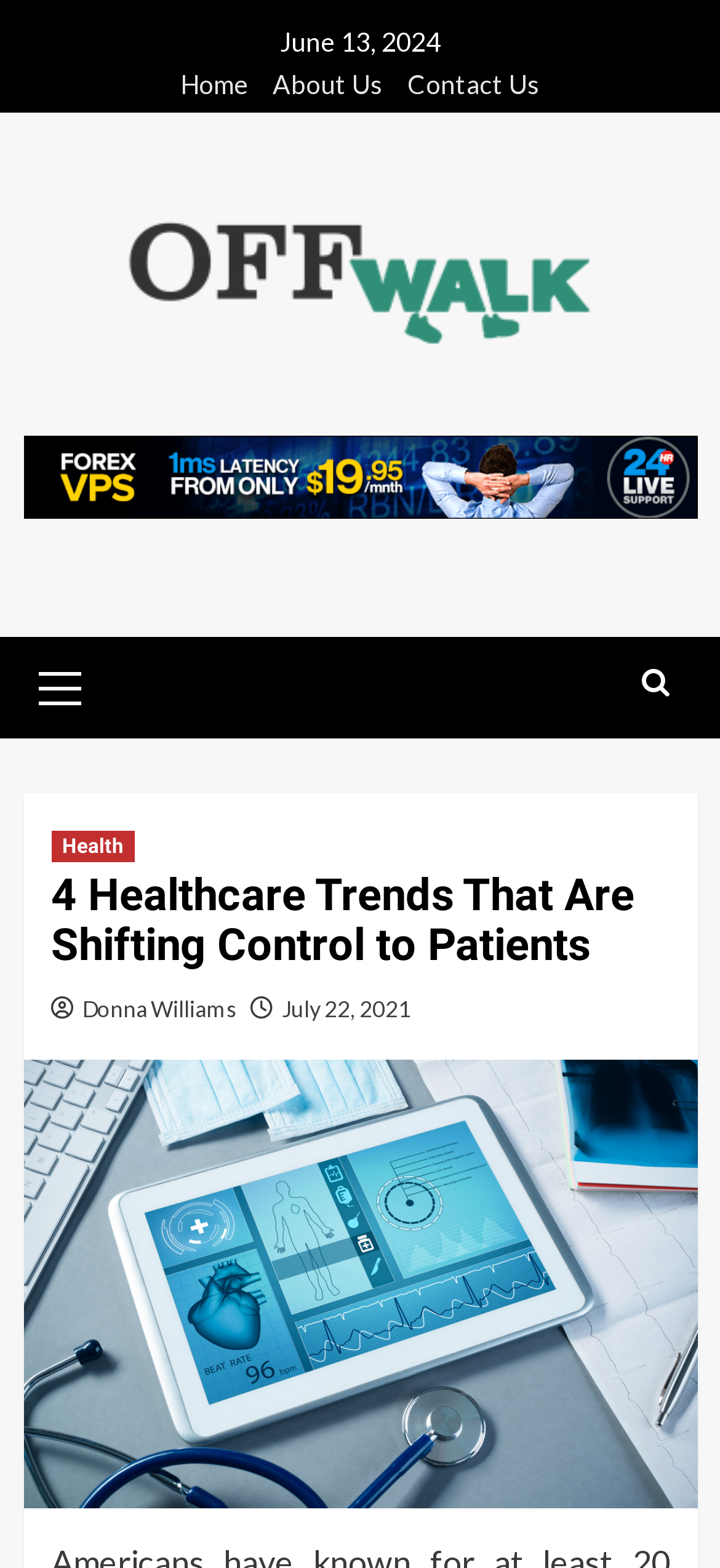Highlight the bounding box coordinates of the element you need to click to perform the following instruction: "contact us."

[0.54, 0.042, 0.75, 0.072]